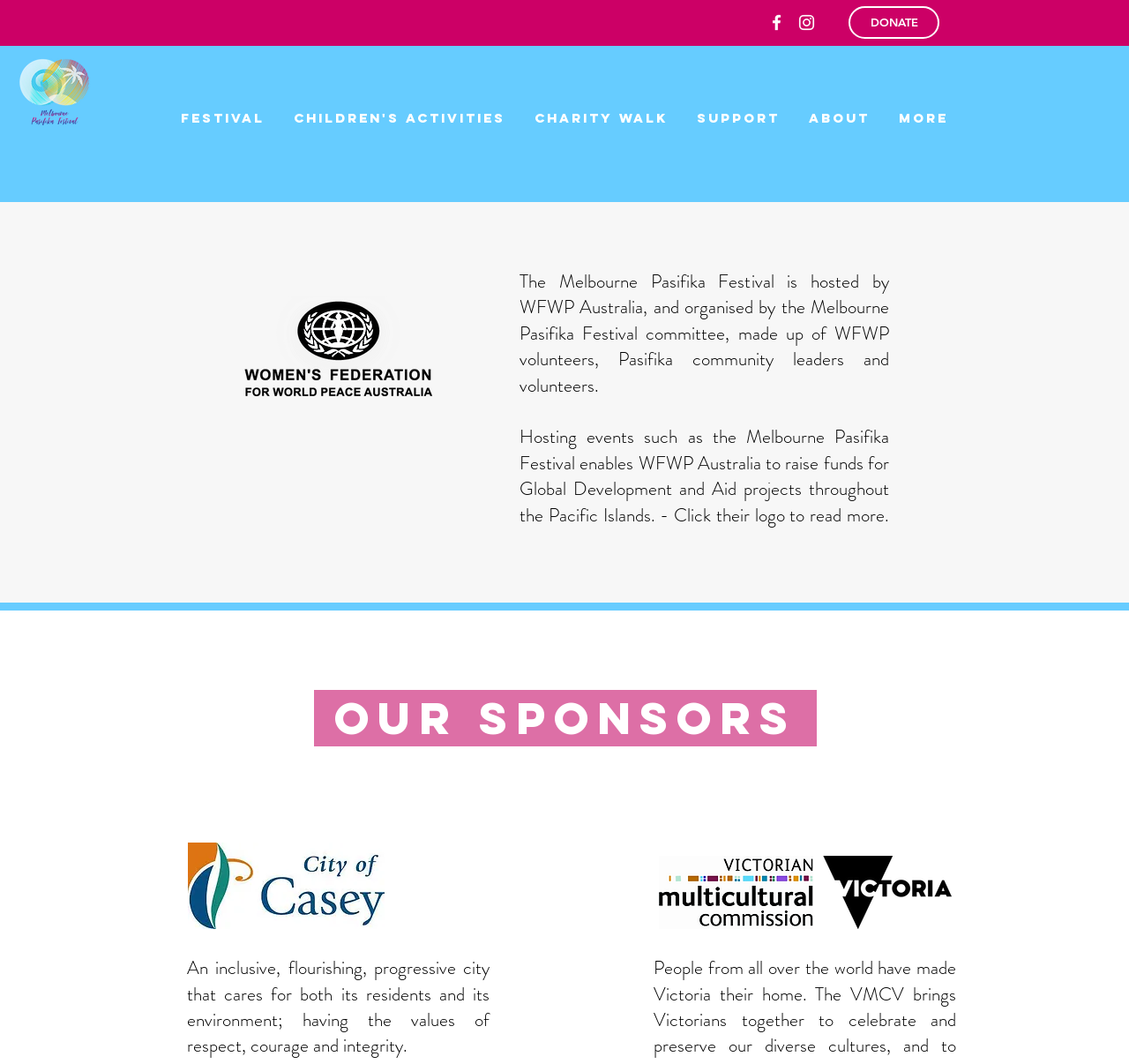Determine the coordinates of the bounding box for the clickable area needed to execute this instruction: "View sponsors".

[0.245, 0.649, 0.756, 0.702]